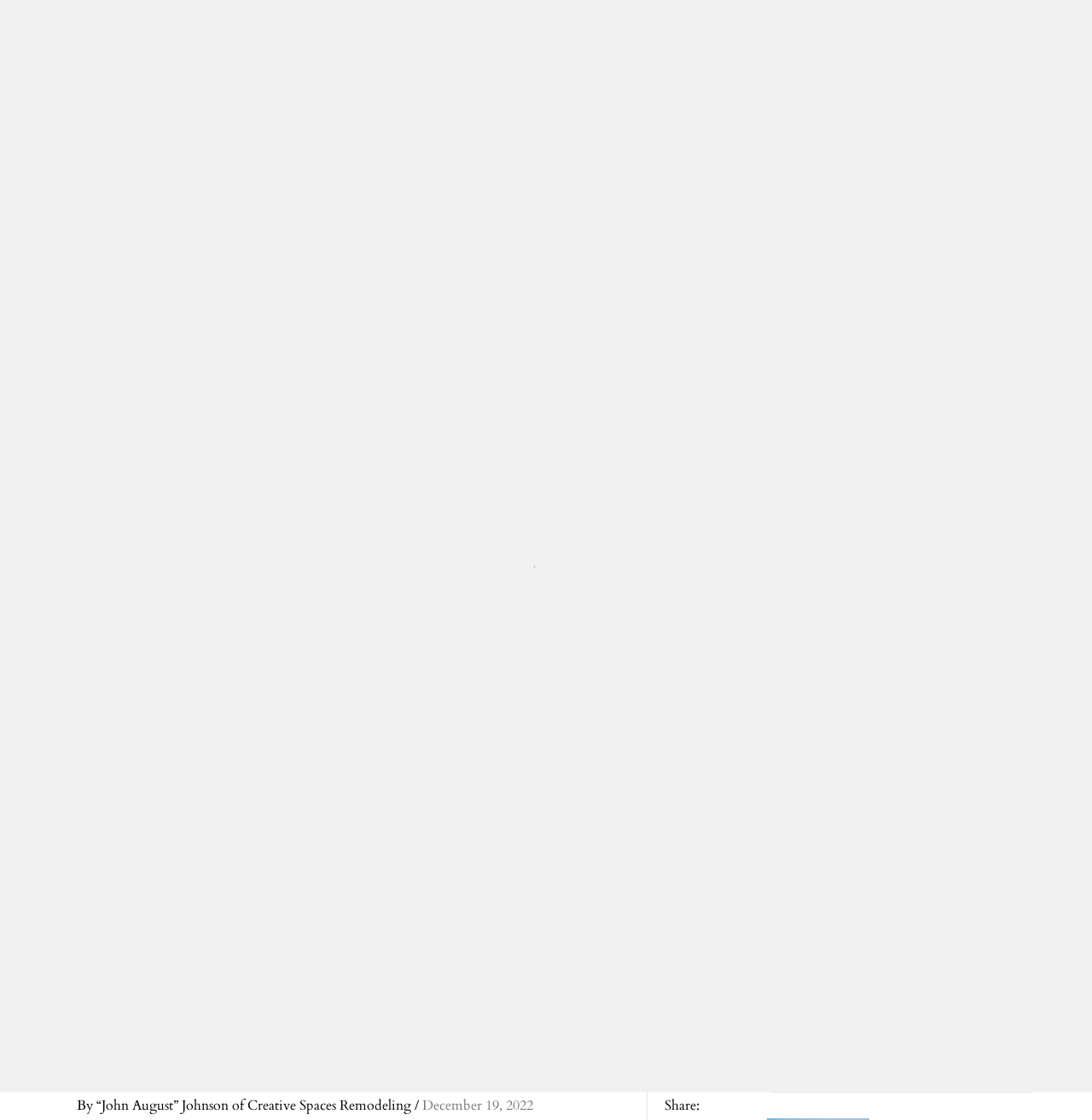Can you locate the main headline on this webpage and provide its text content?

Feeling Disconnected From The Outdoors?